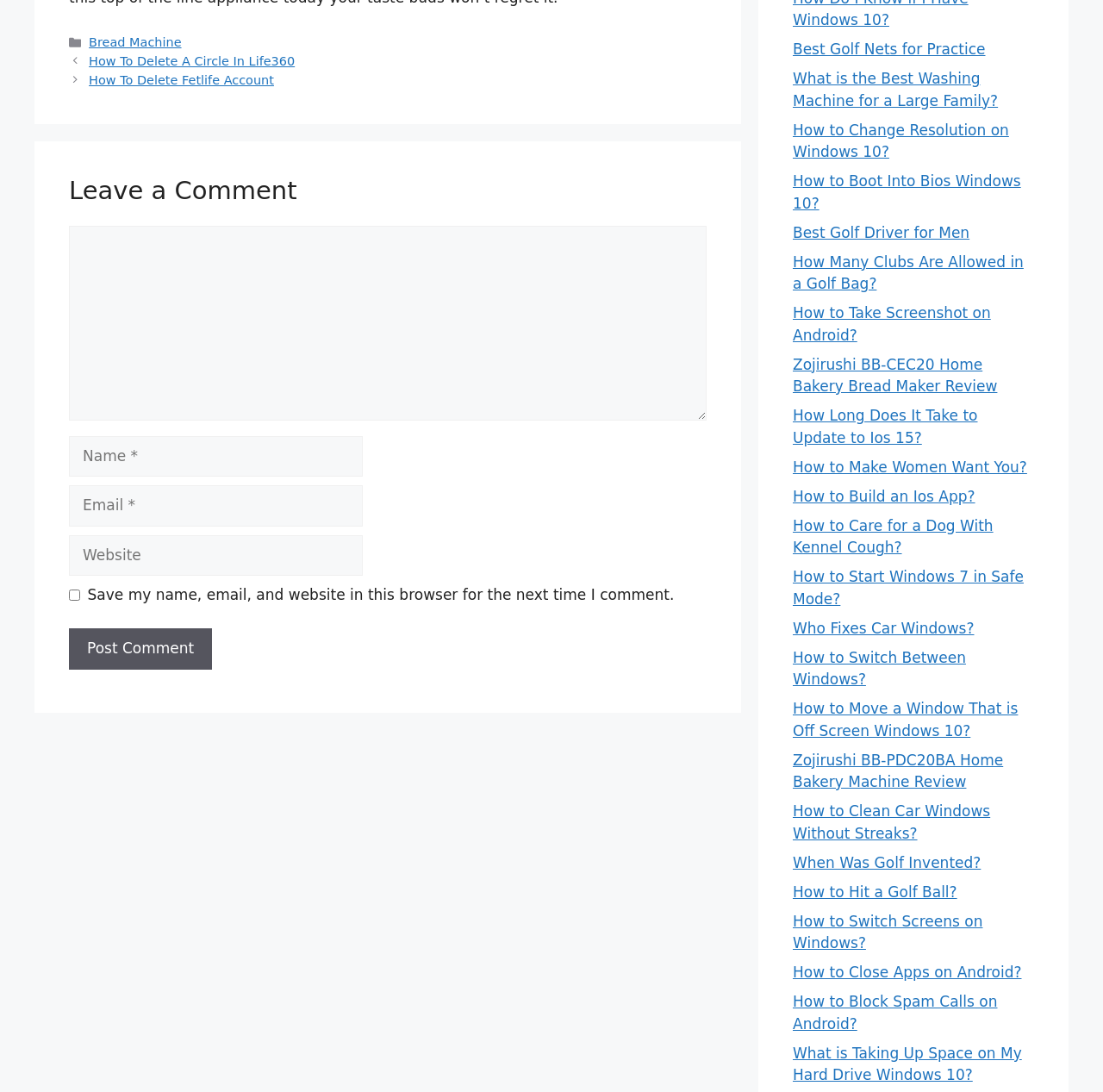Can you specify the bounding box coordinates for the region that should be clicked to fulfill this instruction: "Leave a comment".

[0.062, 0.161, 0.641, 0.191]